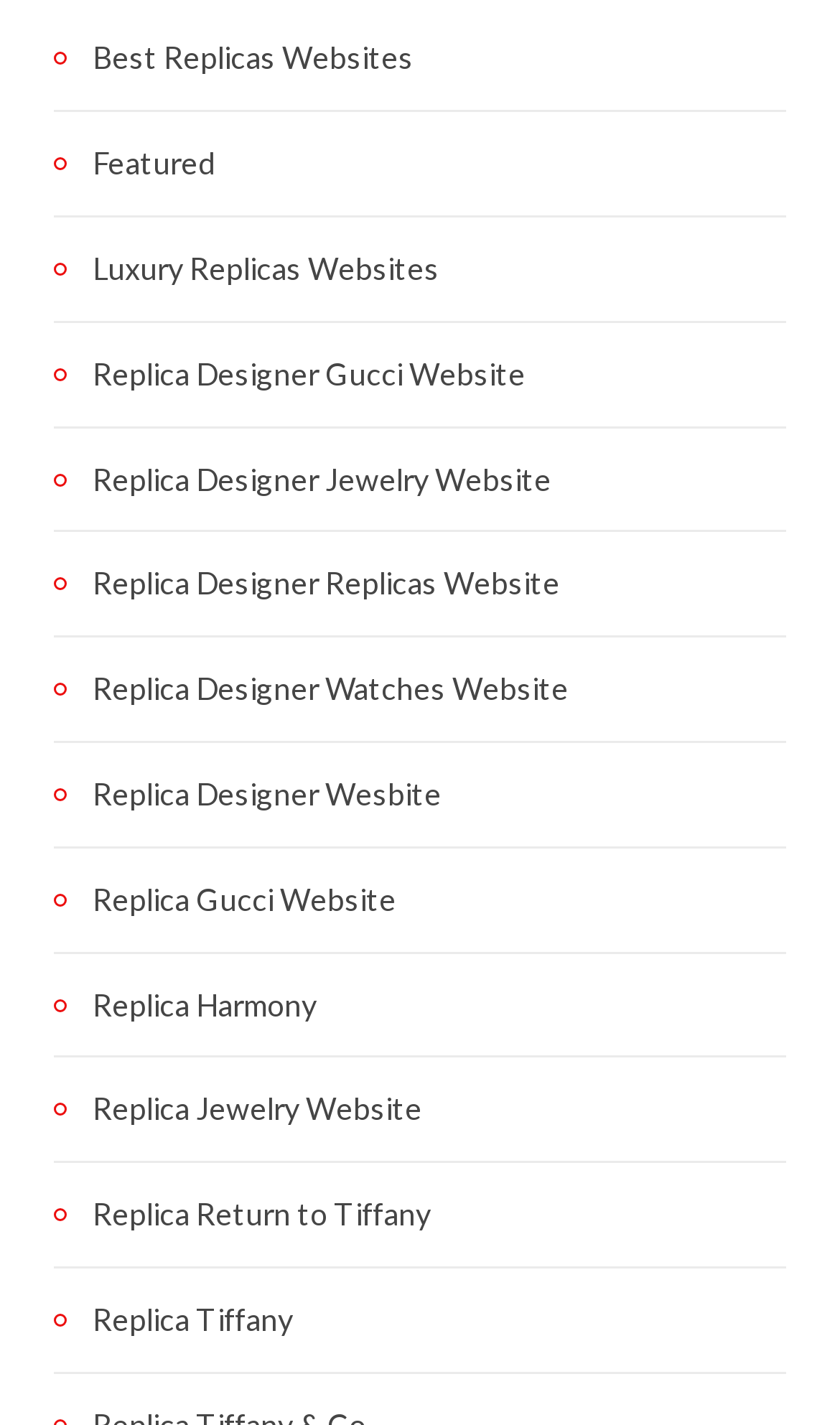Calculate the bounding box coordinates for the UI element based on the following description: "Best Replicas Websites". Ensure the coordinates are four float numbers between 0 and 1, i.e., [left, top, right, bottom].

[0.064, 0.023, 0.492, 0.059]